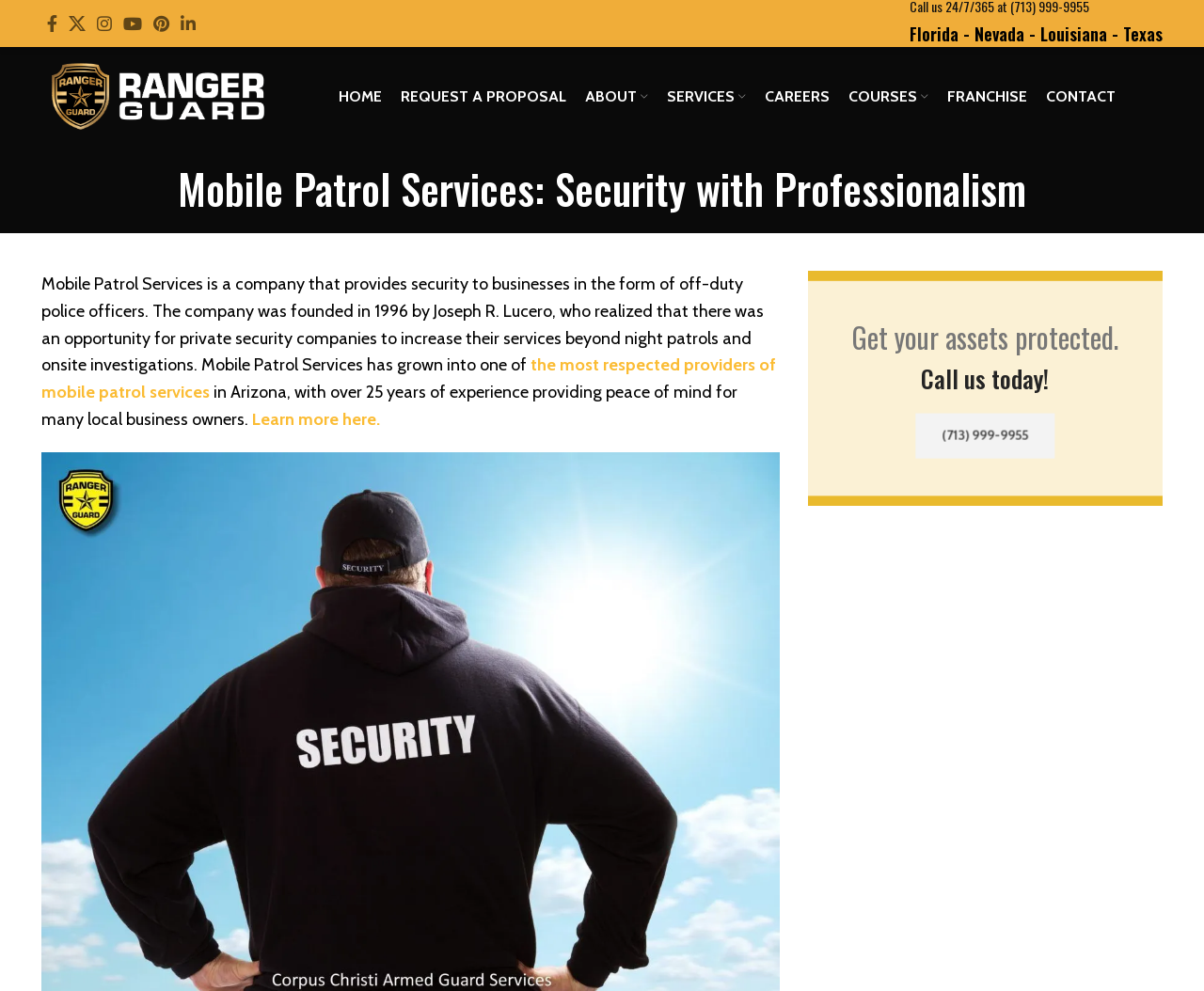Identify the bounding box coordinates of the HTML element based on this description: "aria-label="X social link"".

[0.052, 0.009, 0.076, 0.038]